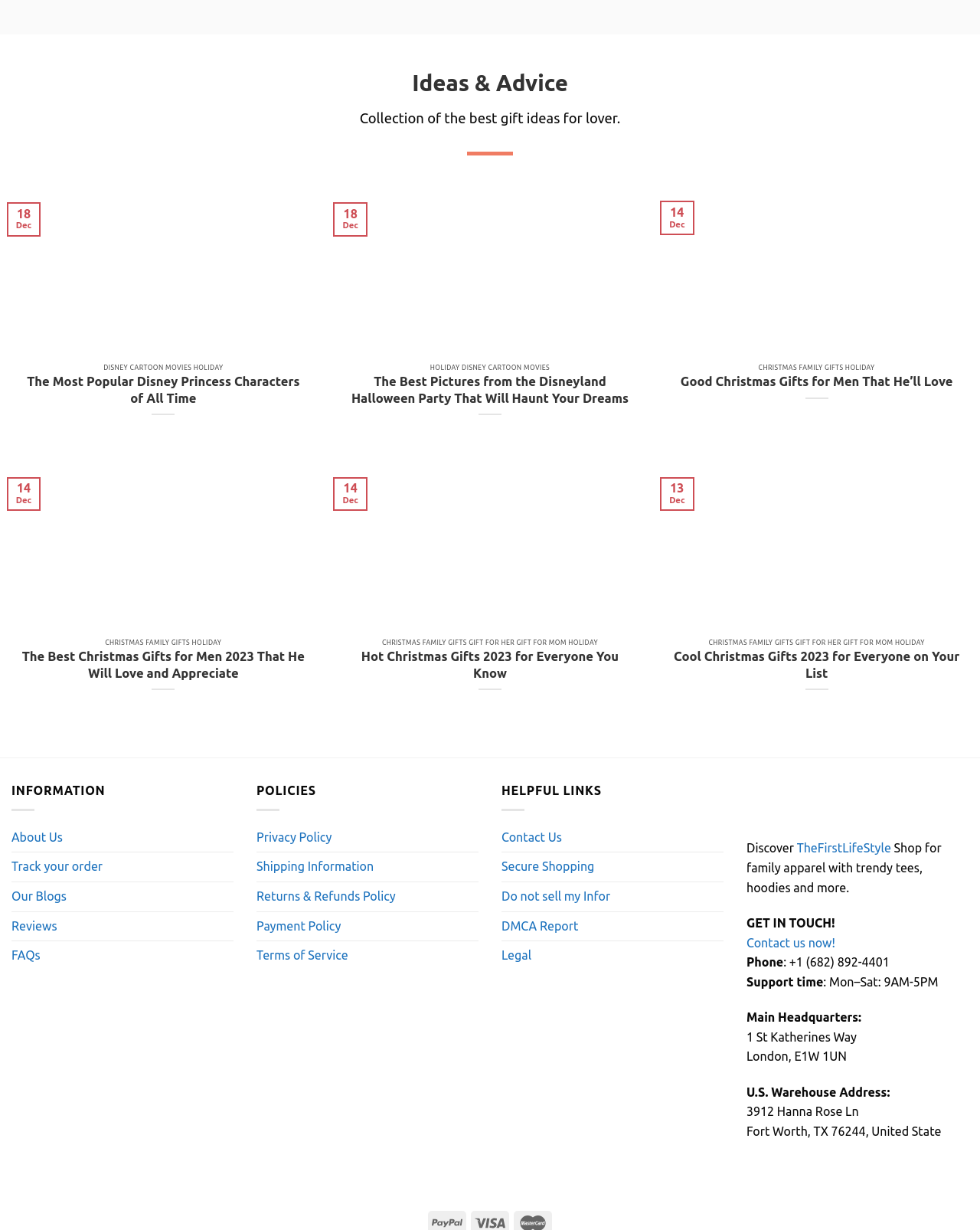Please identify the bounding box coordinates of the region to click in order to complete the given instruction: "Contact us now!". The coordinates should be four float numbers between 0 and 1, i.e., [left, top, right, bottom].

[0.762, 0.761, 0.852, 0.772]